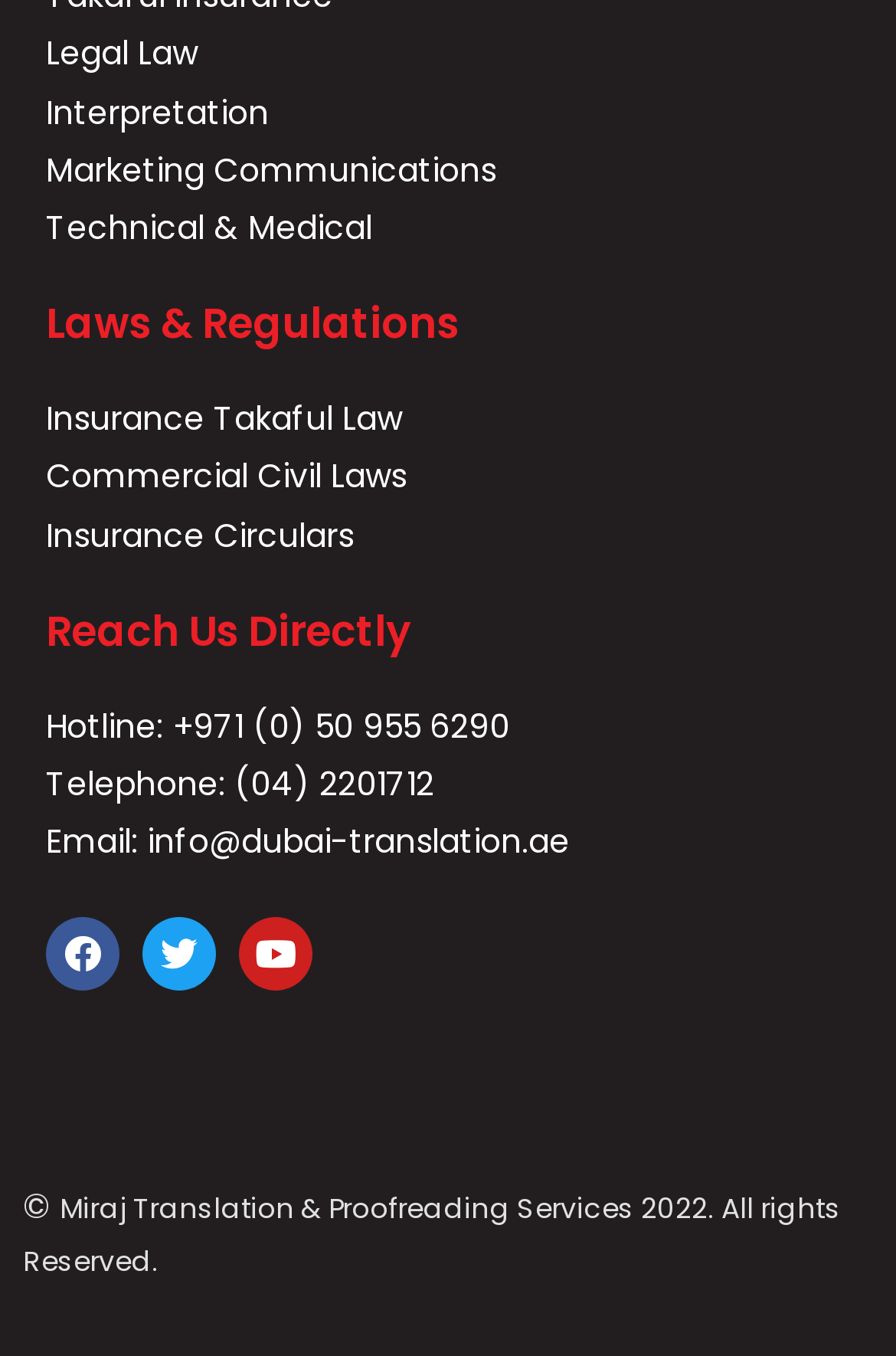How many social media links are there?
Craft a detailed and extensive response to the question.

I counted the number of social media links at the bottom of the page, which are Facebook, Twitter, and Youtube, so there are 3 social media links in total.